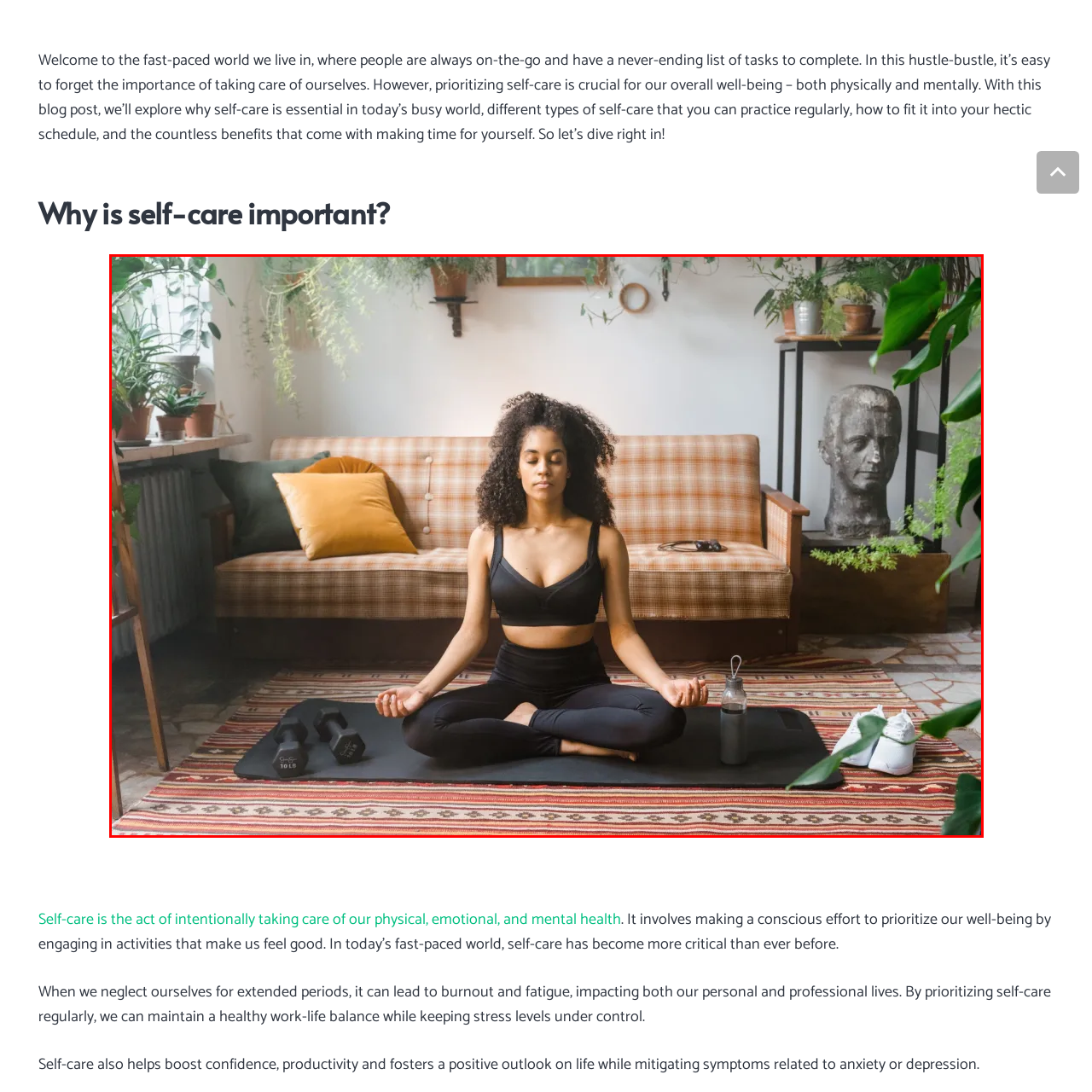Thoroughly describe the content of the image found within the red border.

In a serene indoor setting, a woman is depicted practicing yoga, embodying tranquility and mindfulness. She sits cross-legged on a yoga mat, dressed in a fitted black sports outfit that accentuates her focus and dedication to self-care. With her eyes closed and a calm expression, she radiates a sense of peace amidst the vibrant decor of the room.

Surrounding her are lush green plants that enhance the atmosphere, contributing to a refreshing and wellness-oriented space. Behind her, a classic sofa with cozy cushions provides a warm touch to the environment, while a small side table holds a water bottle—indicating a commitment to hydration and health. A pair of dumbbells rests on the patterned rug, further emphasizing an active lifestyle.

This image captures the essence of self-care in a busy world, highlighting the importance of taking time for oneself through practices like yoga, fostering both physical and mental well-being.